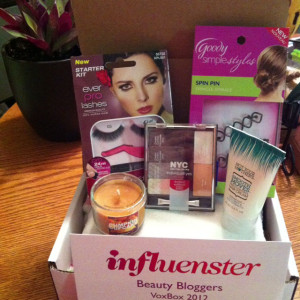Give a thorough caption for the picture.

This image showcases a vibrant assortment of beauty products presented in a box labeled "Influenster Beauty Bloggers VoxBox 2012." The carefully arranged items inside include a starter kit for eyelashes, labeled as "New Starter Kit" on its packaging, a Goody Simple Styles Spin Pin set, and a compact with NYC branding, featuring makeup essentials. In addition to these cosmetics, there's a small, scented candle, enhancing the overall ambiance of self-care and pampering. A tube of a hair or skin product rests nearby, completing this lovely collection. The background features a potted plant, adding a touch of greenery and warmth to the scene, making it inviting and appealing for beauty enthusiasts.